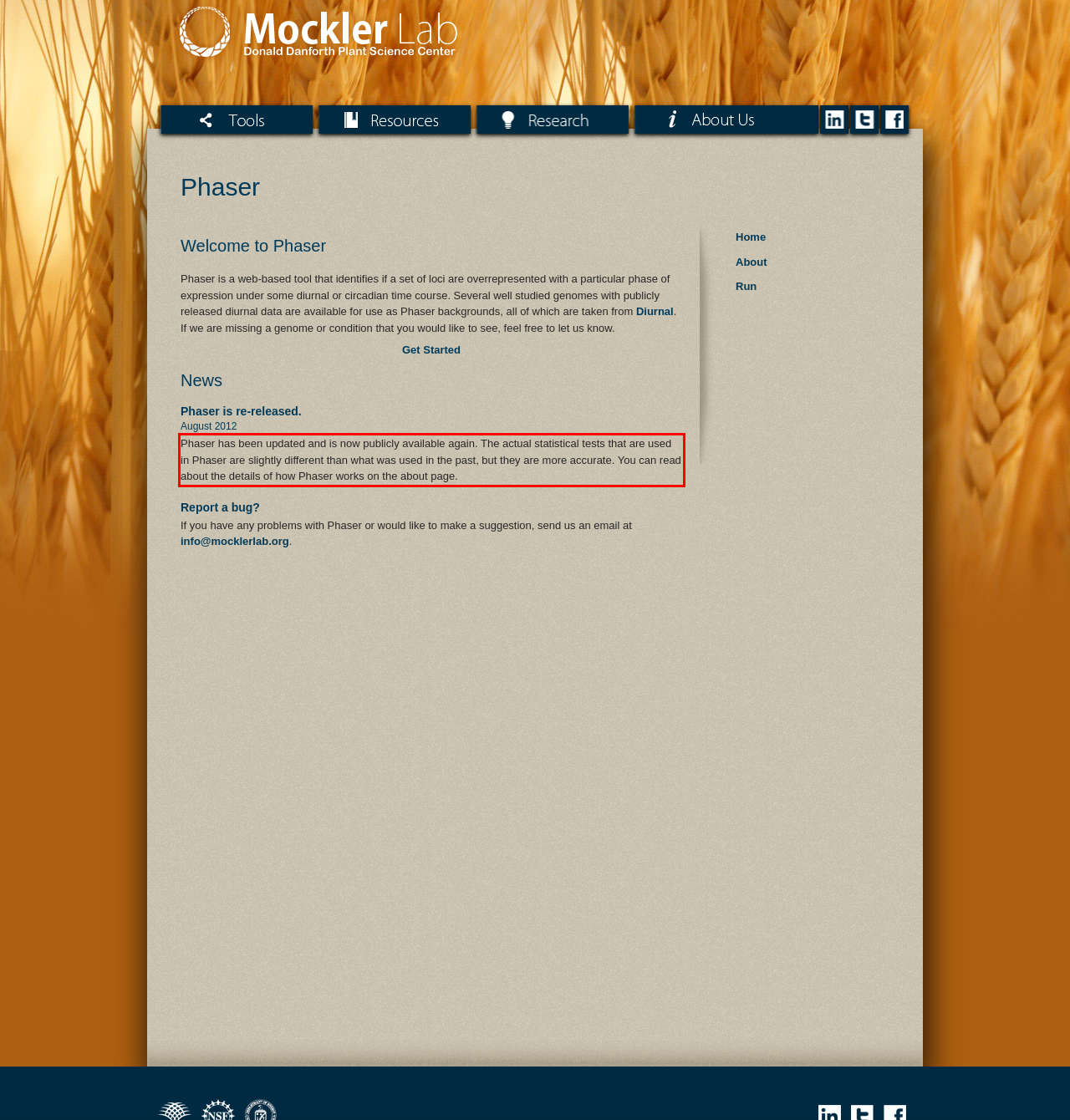You are presented with a webpage screenshot featuring a red bounding box. Perform OCR on the text inside the red bounding box and extract the content.

Phaser has been updated and is now publicly available again. The actual statistical tests that are used in Phaser are slightly different than what was used in the past, but they are more accurate. You can read about the details of how Phaser works on the about page.